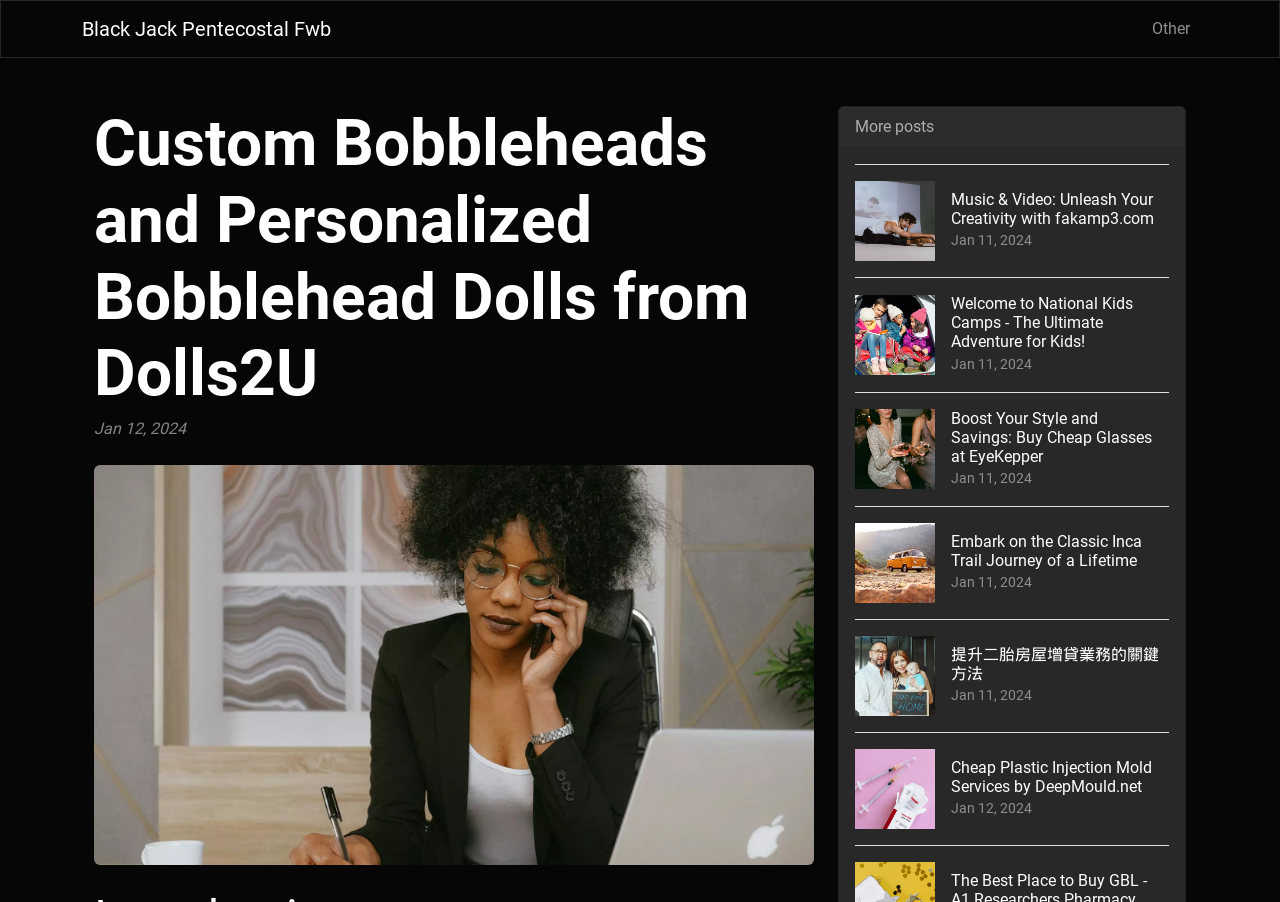How many links are there in the webpage?
From the screenshot, supply a one-word or short-phrase answer.

9